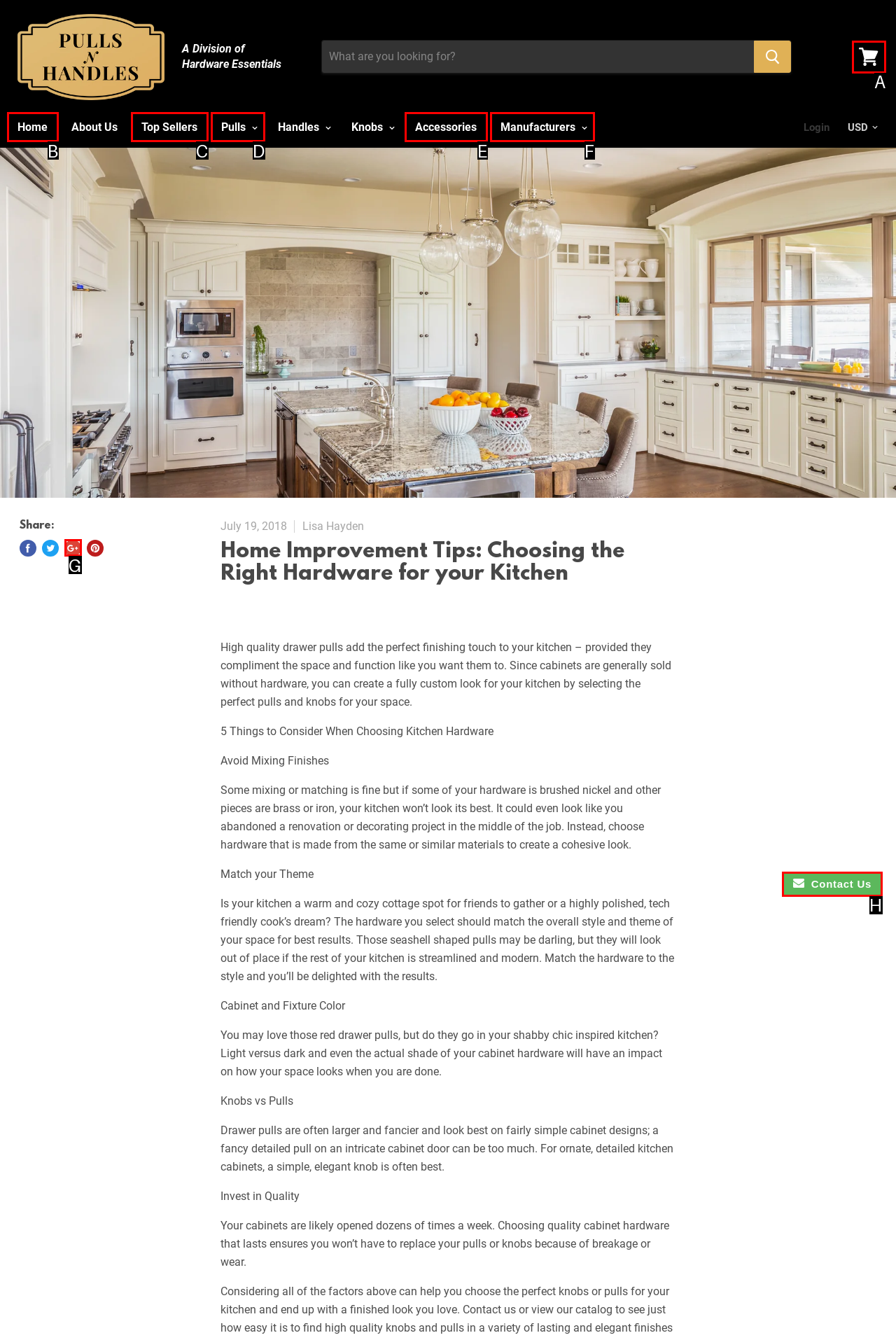Identify the HTML element that corresponds to the description: Home Provide the letter of the matching option directly from the choices.

B